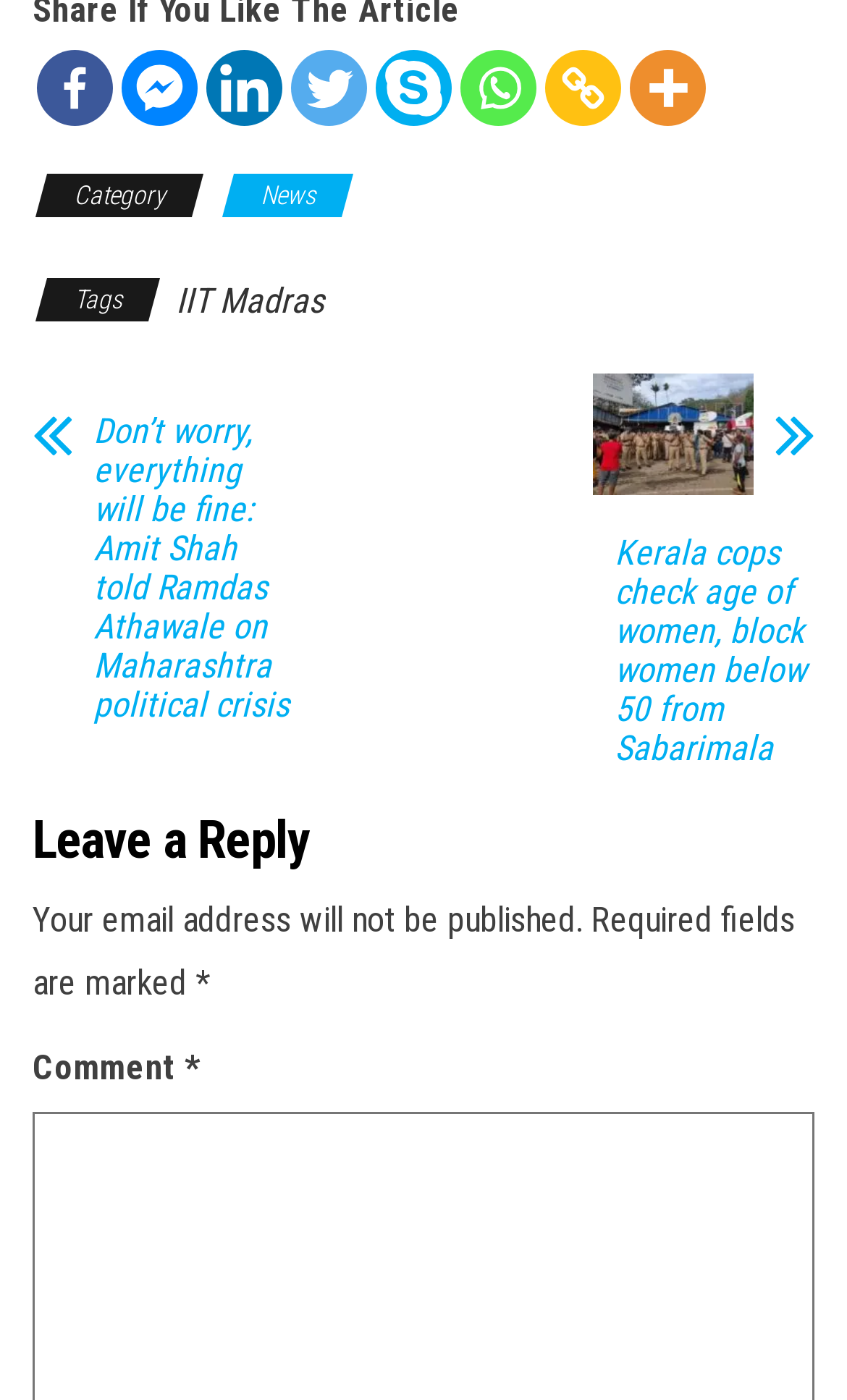Find the bounding box coordinates of the clickable area that will achieve the following instruction: "Click on Linkedin".

[0.244, 0.035, 0.333, 0.089]